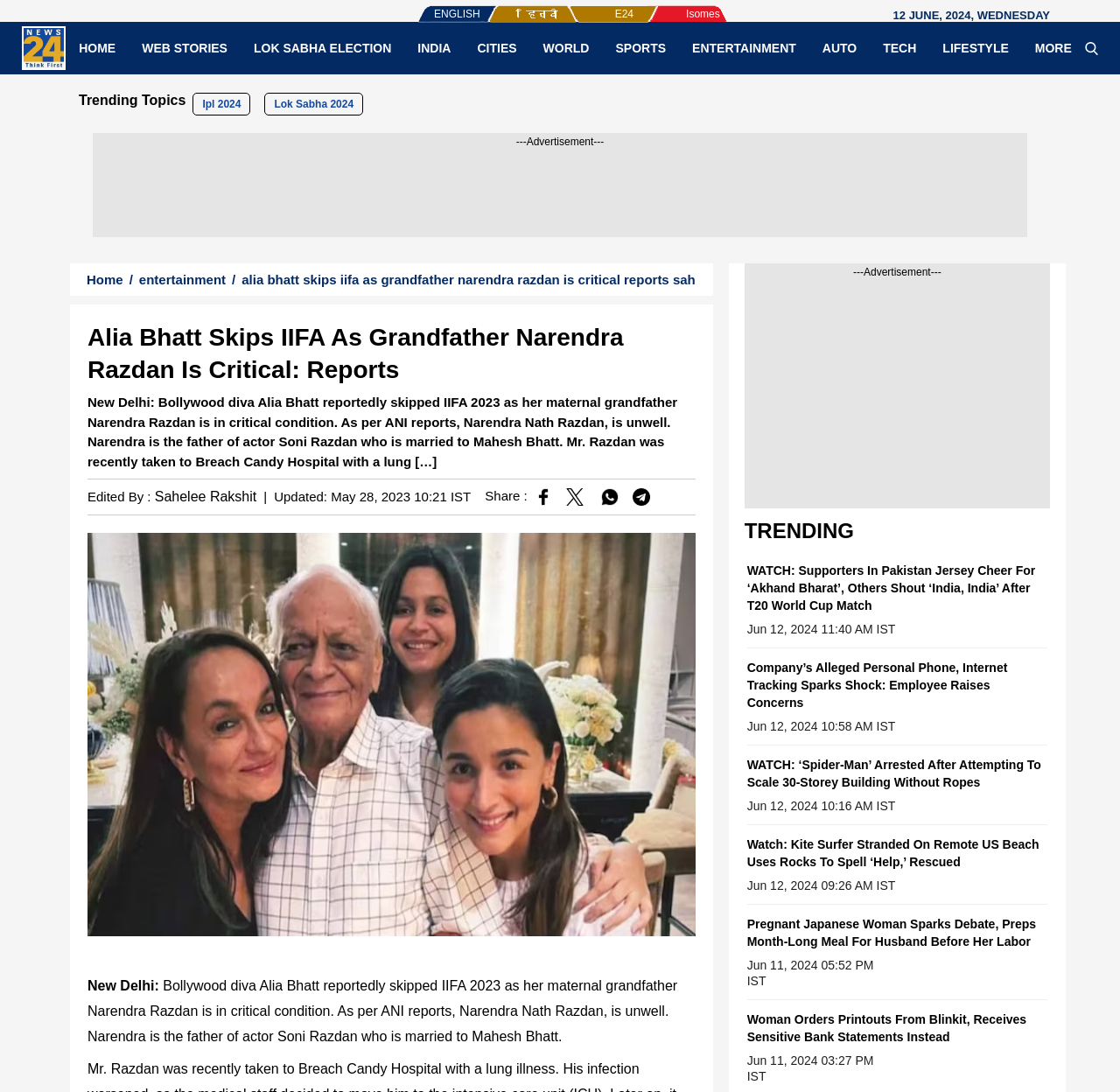Look at the image and answer the question in detail:
How many links are there in the top navigation bar?

I counted the number of link elements in the top navigation bar, starting from 'HOME' and ending at 'MORE', and found a total of 12 links.